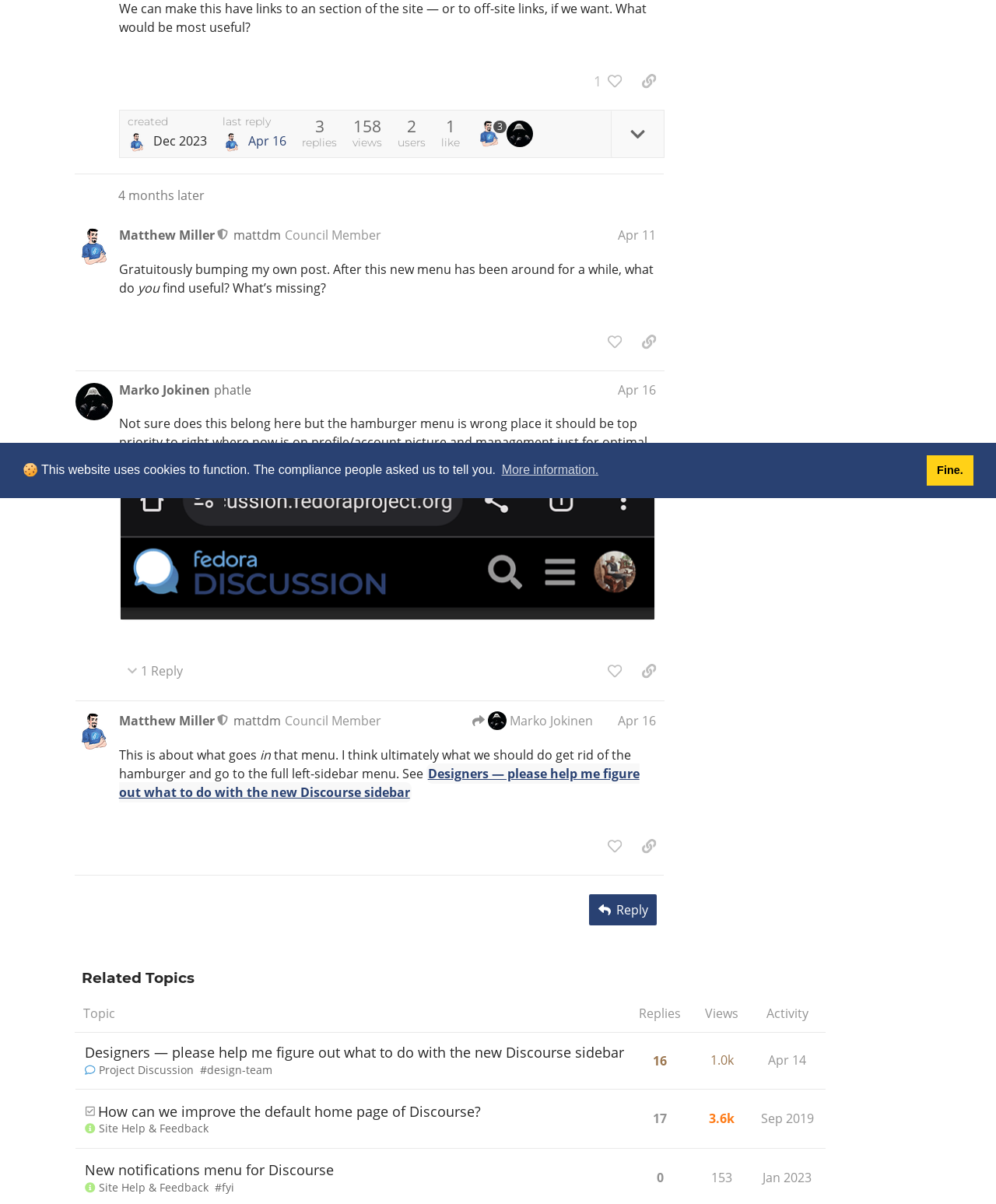Determine the bounding box coordinates for the HTML element described here: "Marko Jokinen".

[0.119, 0.317, 0.211, 0.331]